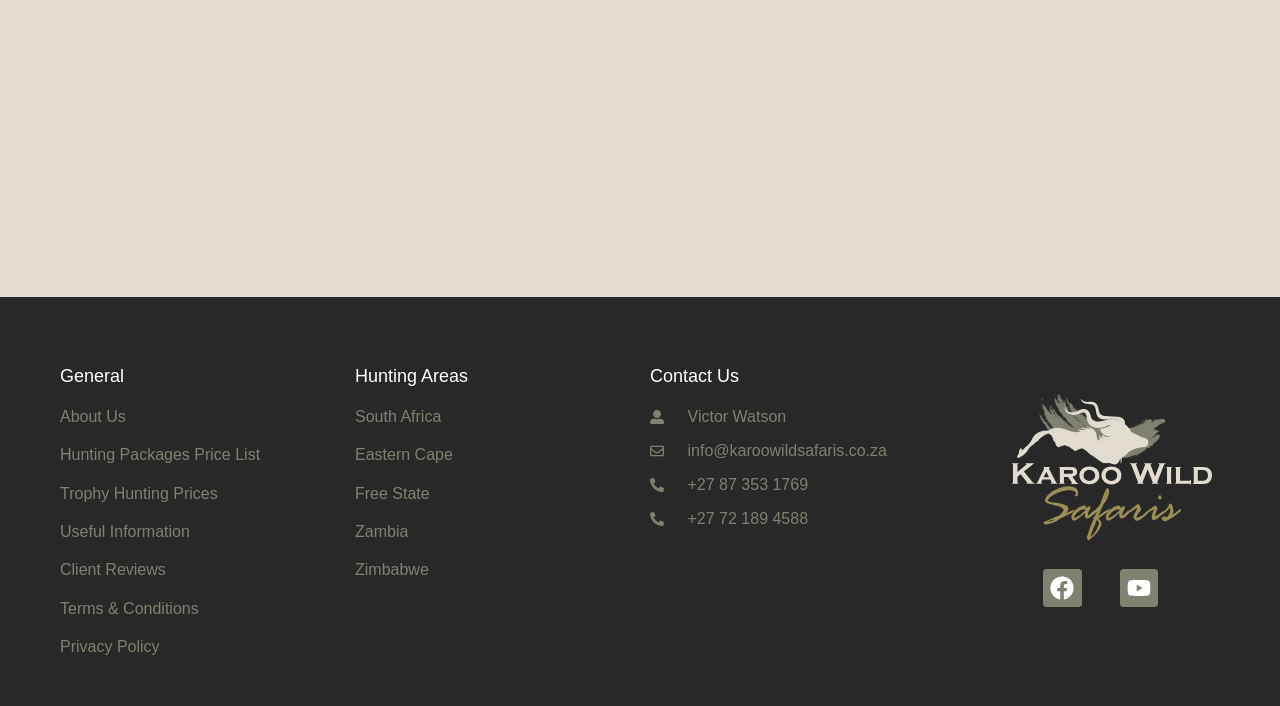Respond to the following question with a brief word or phrase:
What is the region below 'Hunting Areas'?

South Africa